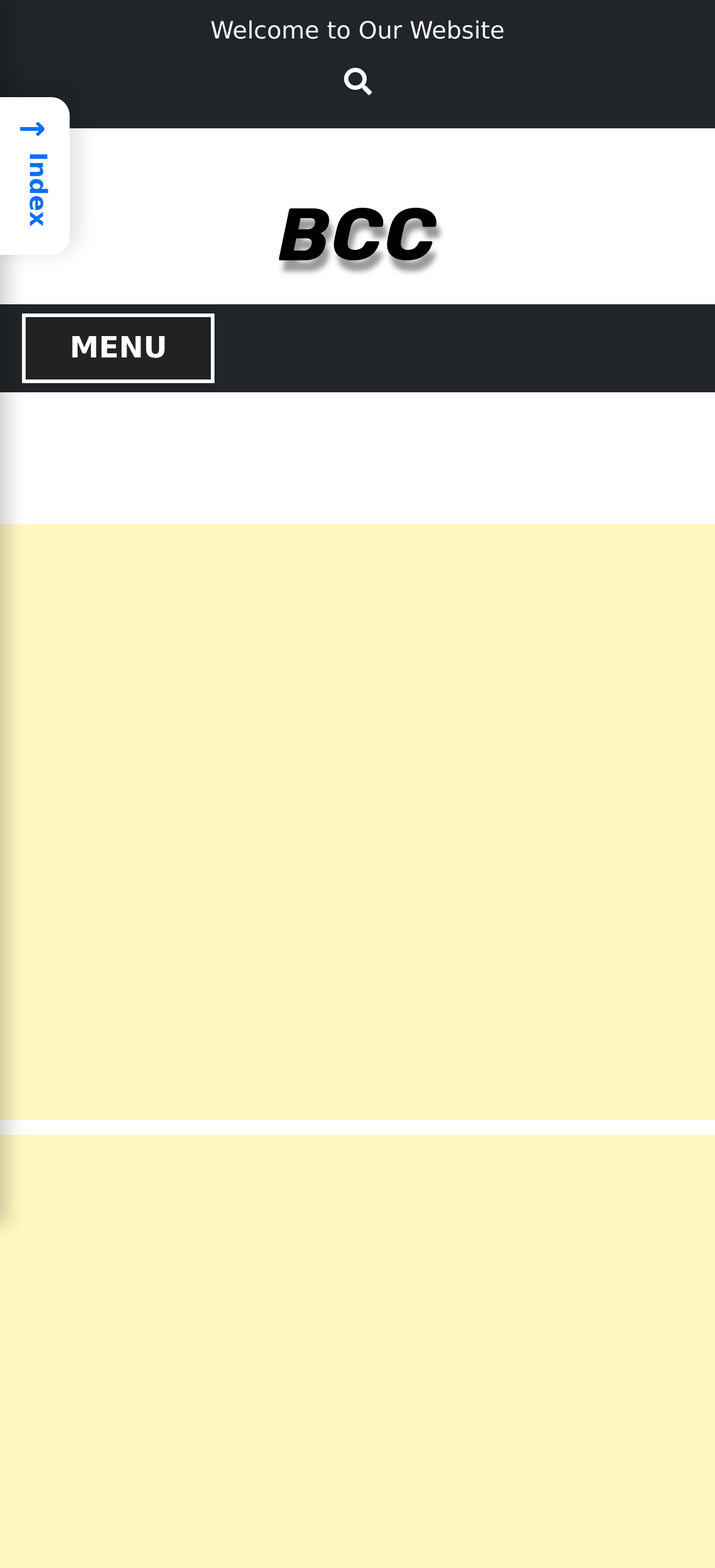What is the name of the website?
Please use the image to provide an in-depth answer to the question.

The name of the website can be determined by looking at the heading element at the top of the page, which contains the text 'BCC'. This is likely the title of the website.